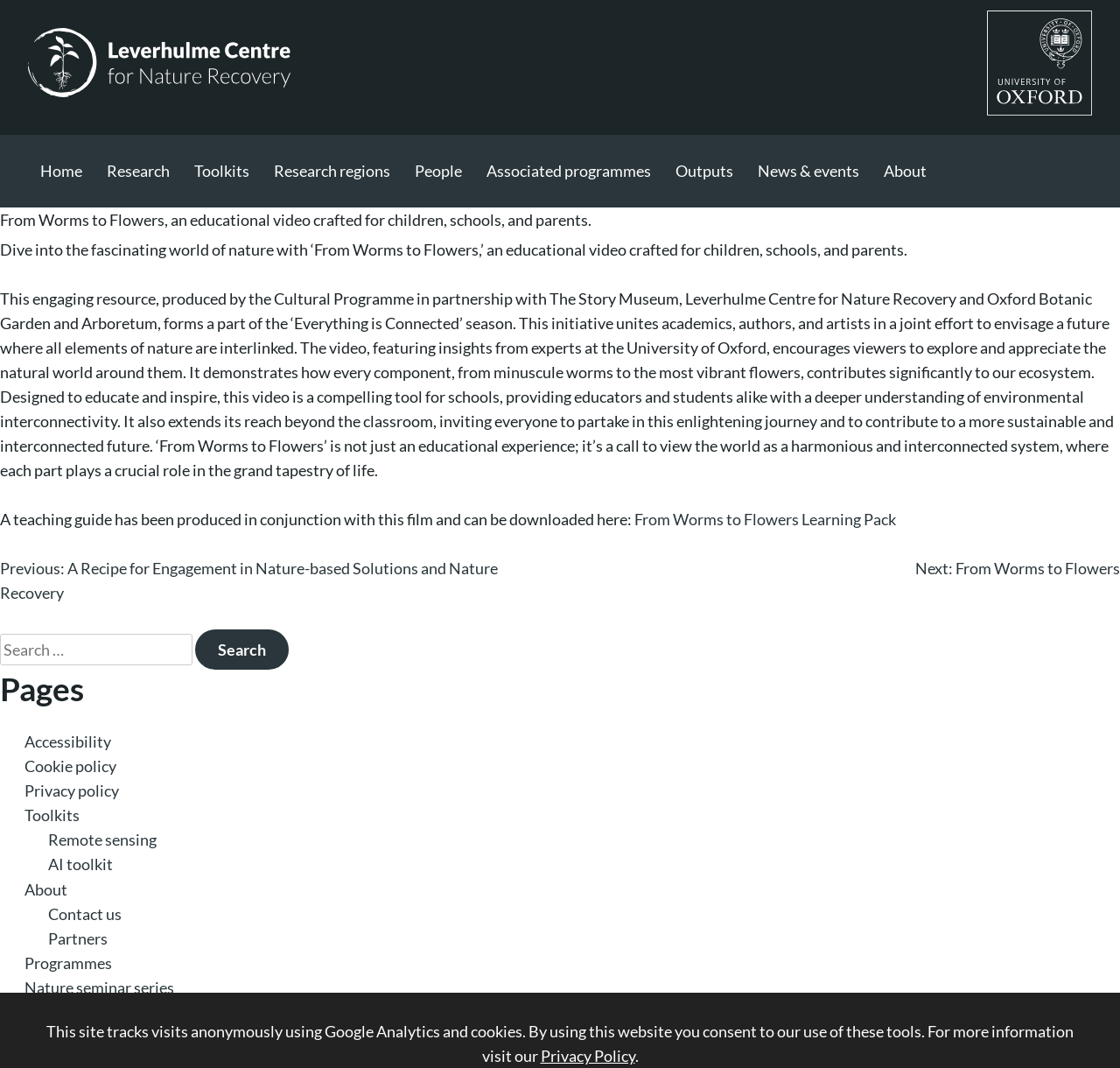Carefully examine the image and provide an in-depth answer to the question: What can be downloaded in conjunction with the 'From Worms to Flowers' film?

I found the answer by reading the main article on the webpage, which states that a teaching guide has been produced in conjunction with the film and can be downloaded.